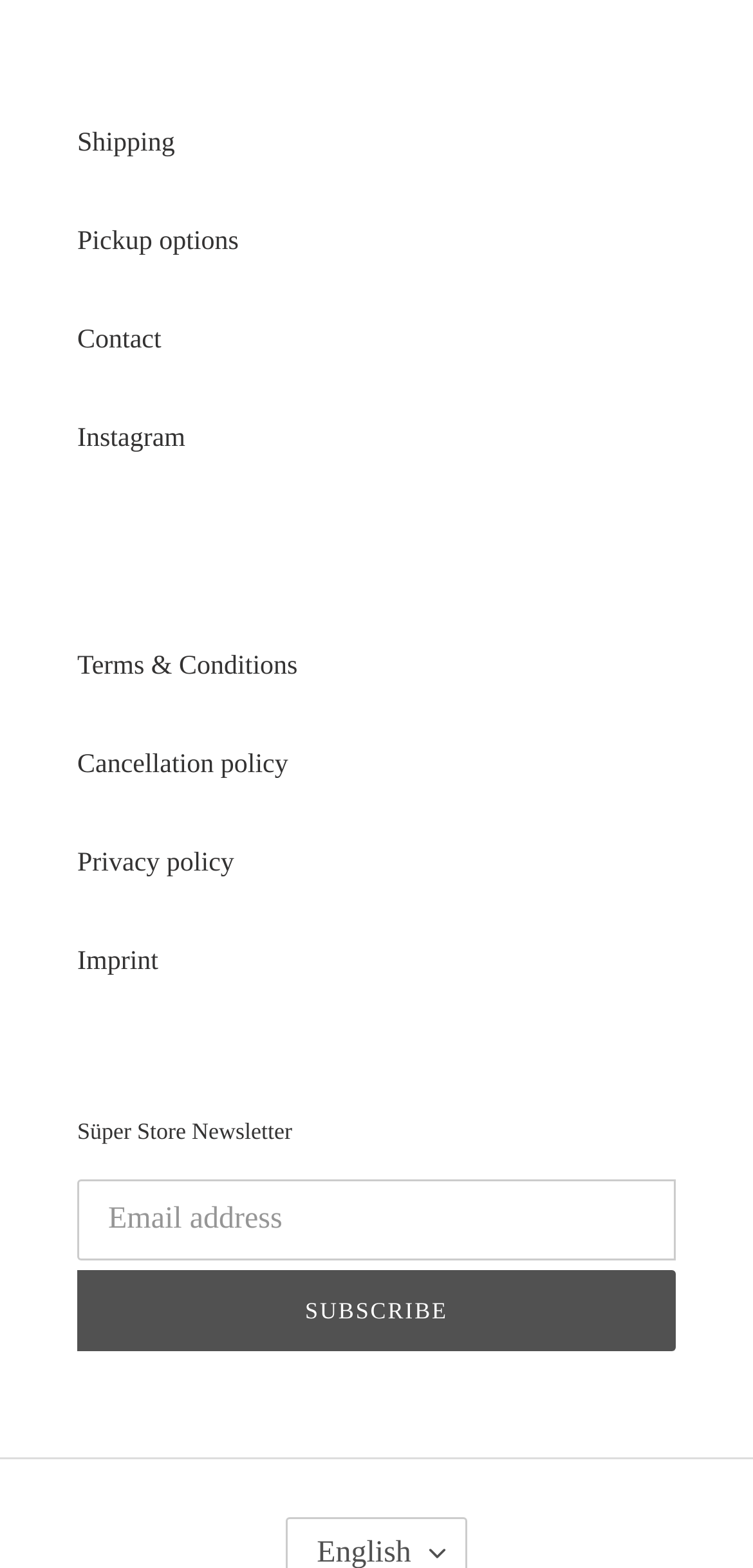What is the language selection option?
Please provide a comprehensive answer based on the contents of the image.

The heading 'LANGUAGE' is located at the bottom of the page, indicating that it is an option for users to select their preferred language for the website.